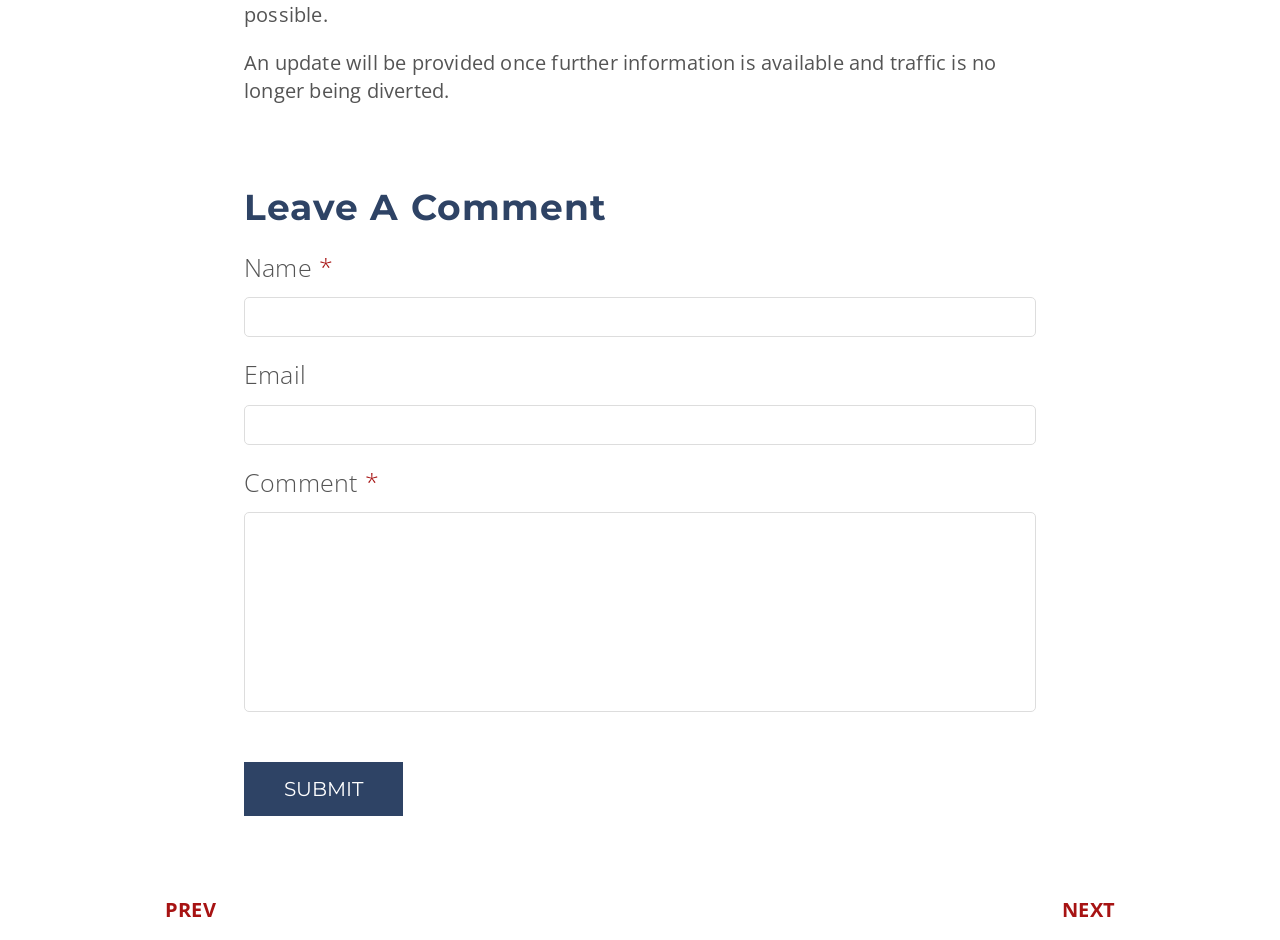Please provide a detailed answer to the question below based on the screenshot: 
How many textboxes are there in the 'Leave A Comment' section?

There are three textboxes in the 'Leave A Comment' section, each corresponding to 'Name', 'Email', and 'Comment' respectively, with bounding box coordinates of [0.191, 0.316, 0.809, 0.359], [0.191, 0.43, 0.809, 0.473], and [0.191, 0.545, 0.809, 0.757] respectively.